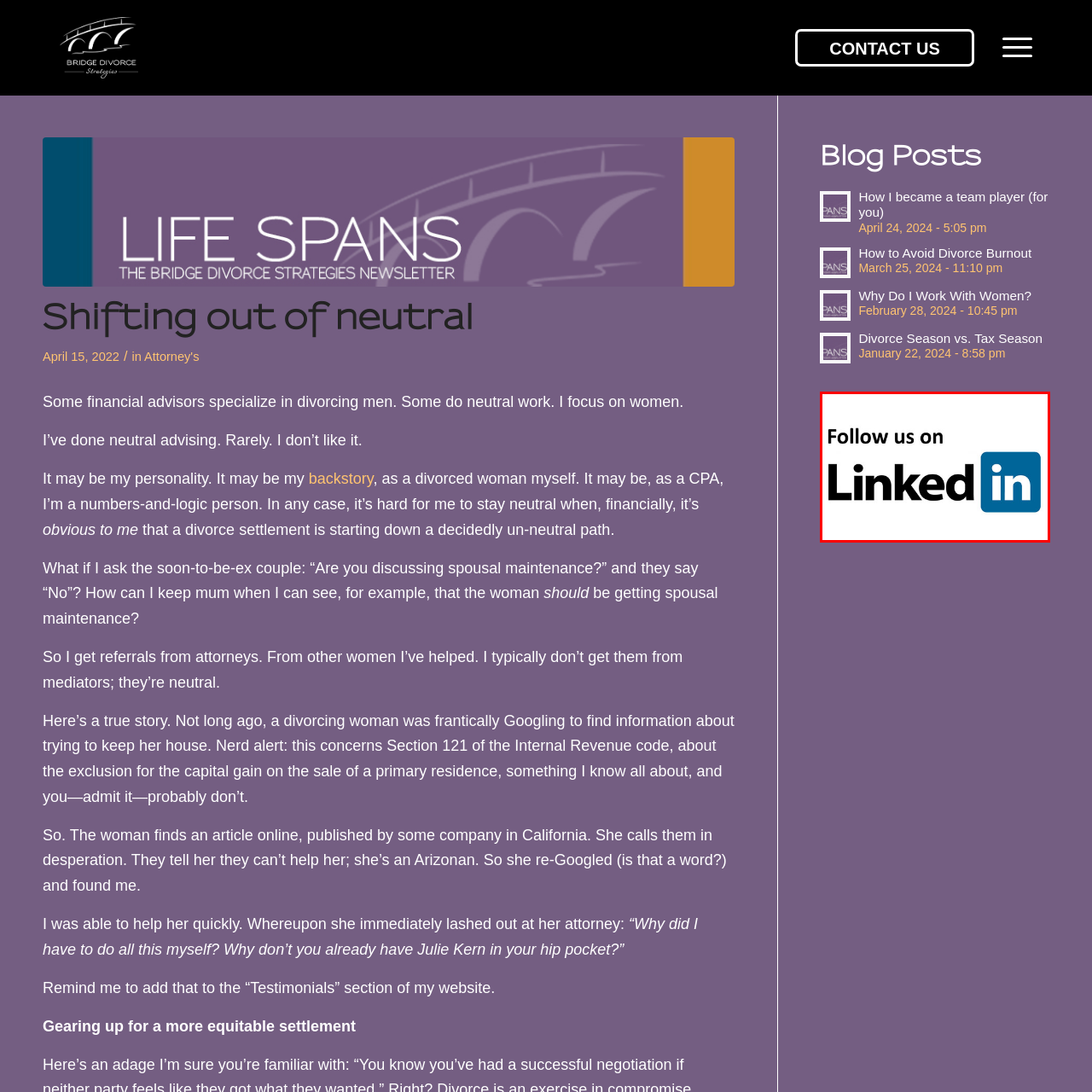Elaborate on the contents of the image marked by the red border.

The image encourages viewers to engage with Bridge Divorce Strategies on LinkedIn, featuring the prominent phrase "Follow us on LinkedIn" highlighted in bold, straightforward font. Accompanied by the recognizable LinkedIn logo, this visual emphasizes the firm's commitment to building a professional community and keeping clients informed about their services. By connecting on LinkedIn, users can access valuable resources and updates related to divorce strategies and financial advisory services tailored specifically for their needs.